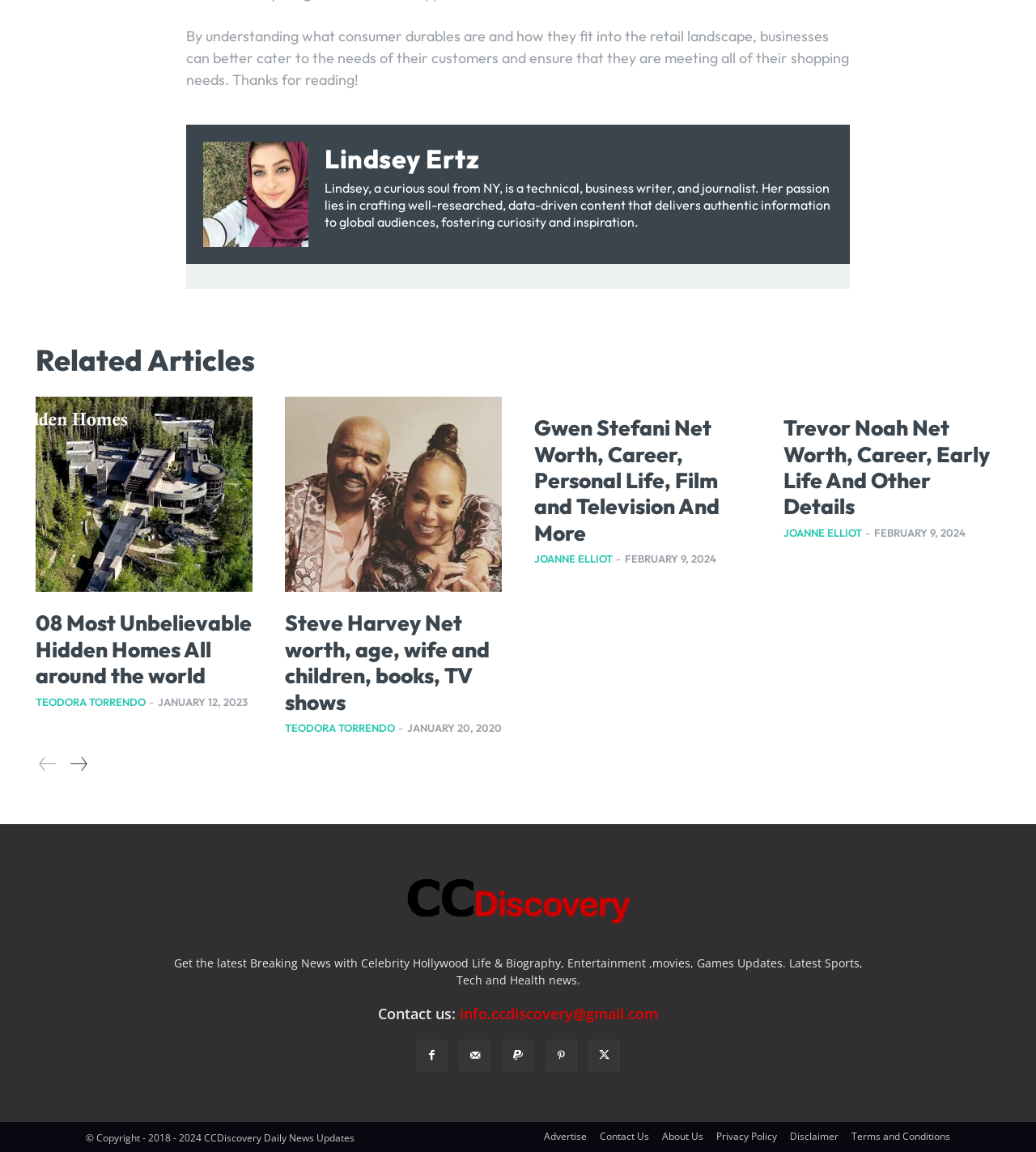Find the bounding box coordinates of the area that needs to be clicked in order to achieve the following instruction: "View related article about Trevor Noah". The coordinates should be specified as four float numbers between 0 and 1, i.e., [left, top, right, bottom].

[0.756, 0.356, 0.952, 0.451]